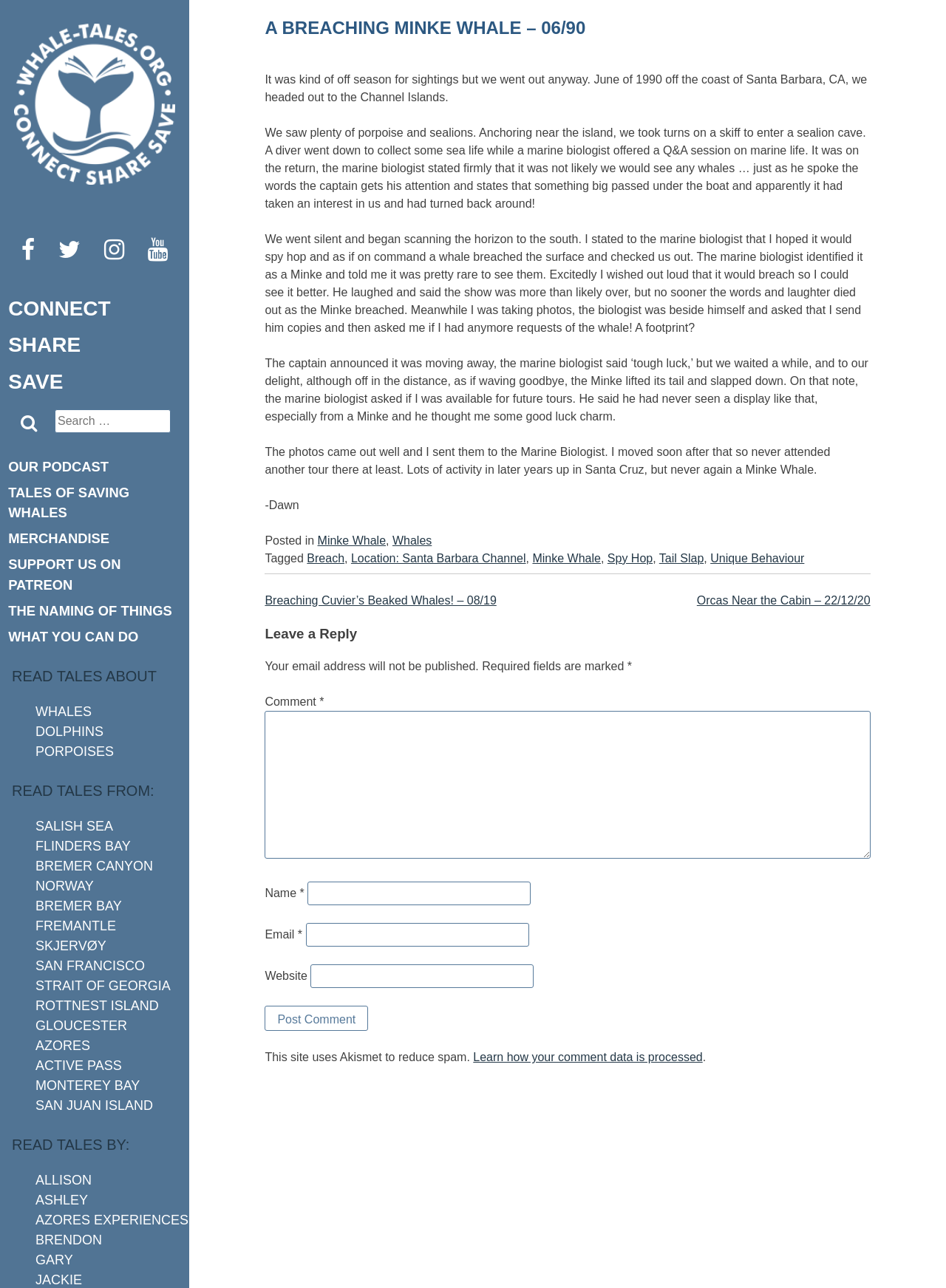Describe all the key features of the webpage in detail.

This webpage is about a personal experience of whale watching, specifically a breaching Minke whale, off the coast of Santa Barbara, California in June 1990. The page is divided into several sections. 

At the top, there is a main section that takes up most of the page, containing a header with the title "A Breaching Minke Whale – 06/90 – Whale Tales" and a series of paragraphs describing the experience. The text is divided into five sections, each describing a different part of the encounter, including seeing porpoise and sealions, entering a sealion cave, and eventually spotting the Minke whale. 

Below the main section, there is a footer section that contains links to related topics, such as "Minke Whale", "Whales", and "Location: Santa Barbara Channel". 

To the right of the main section, there is a navigation section with links to other posts, including "Breaching Cuvier’s Beaked Whales! – 08/19" and "Orcas Near the Cabin – 22/12/20". 

Further down, there is a section for leaving a reply, which includes fields for commenting, name, email, and website, as well as a button to post the comment. 

At the very bottom of the page, there are several links to other sections of the website, including "OUR PODCAST", "TALES OF SAVING WHALES", and "MERCHANDISE", as well as a search bar.